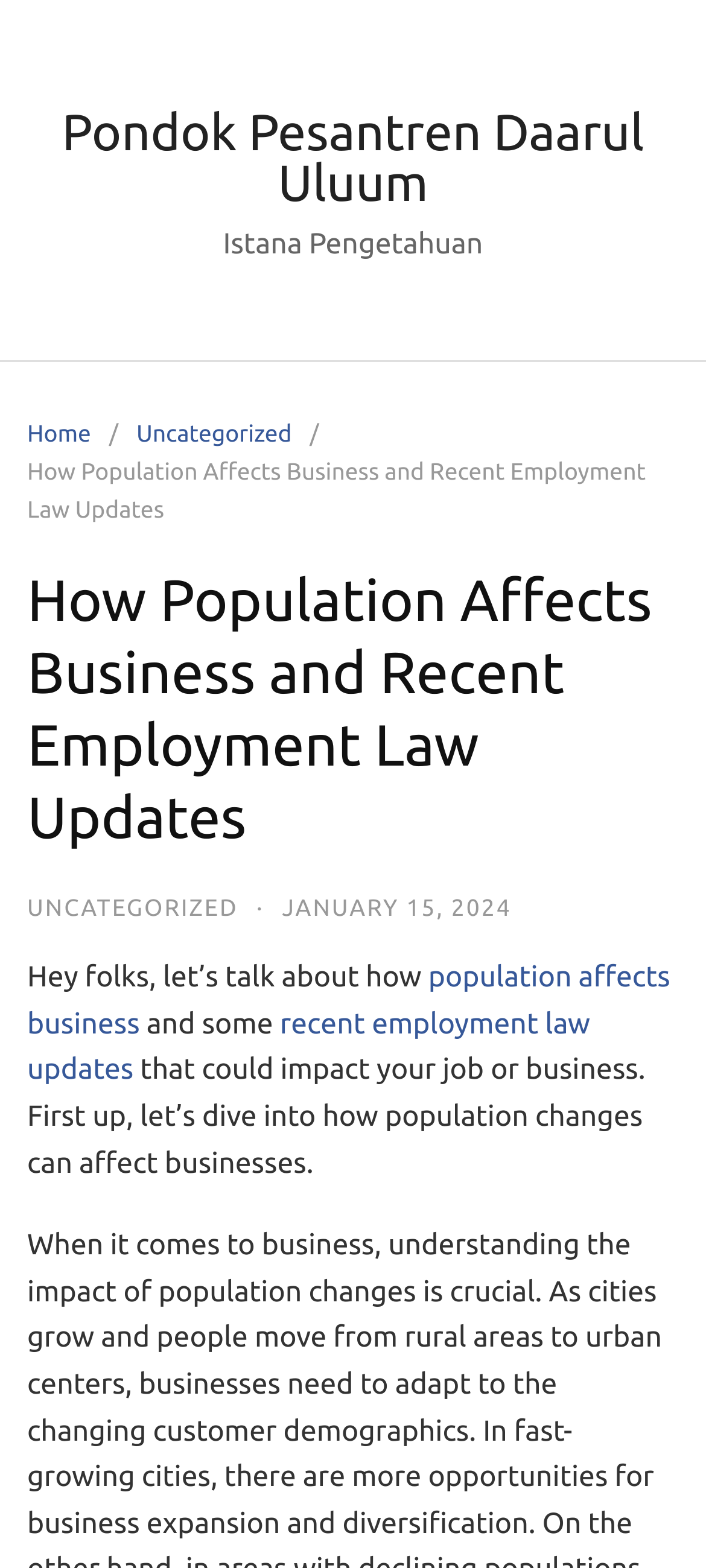What is the category of the current article?
Based on the image, give a one-word or short phrase answer.

UNCATEGORIZED